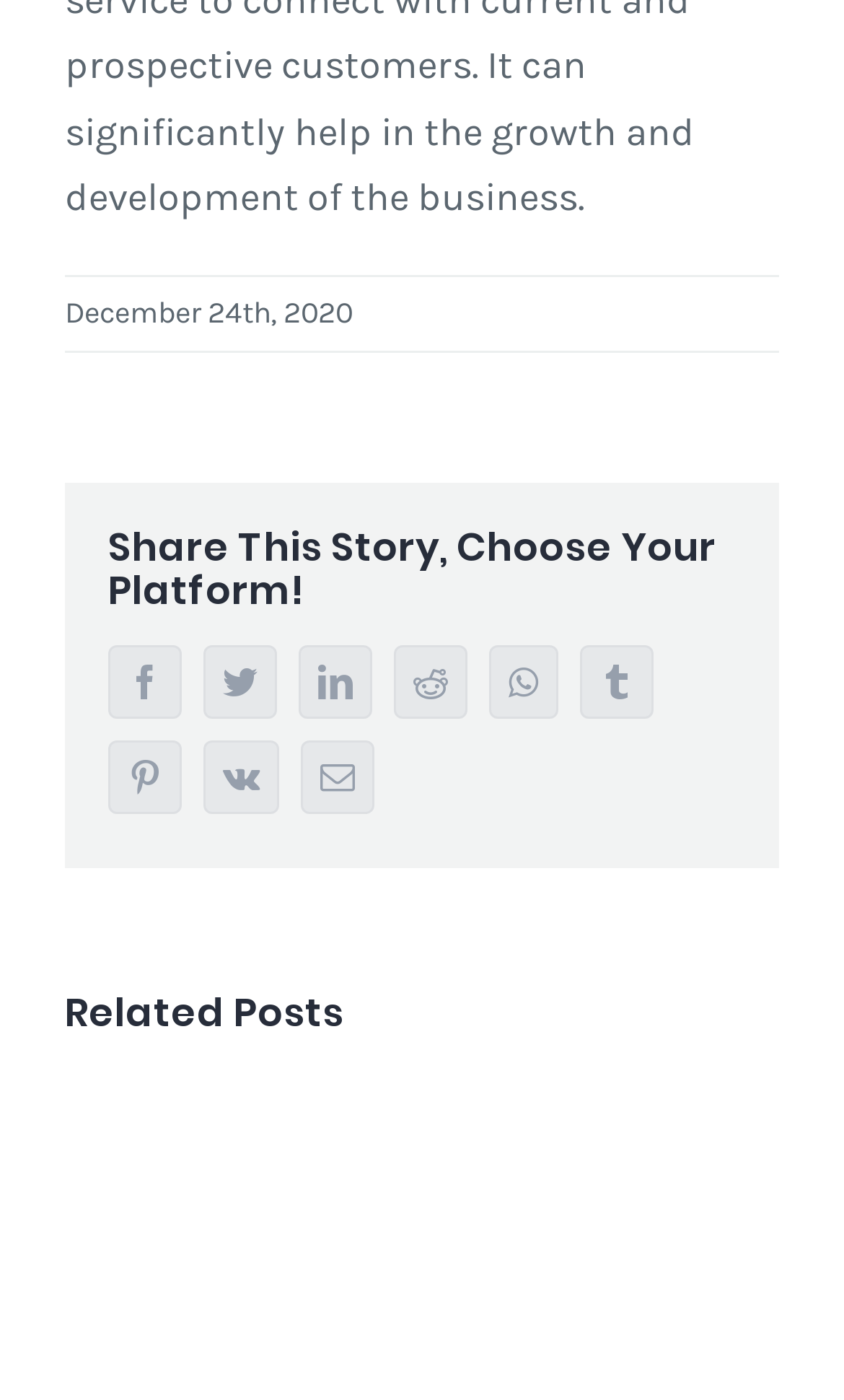Using the information shown in the image, answer the question with as much detail as possible: What is the last related post listed?

I looked at the 'Related Posts' section and found that the last related post listed is 'Gallery', which is represented by the '' icon and has a link to the corresponding webpage.